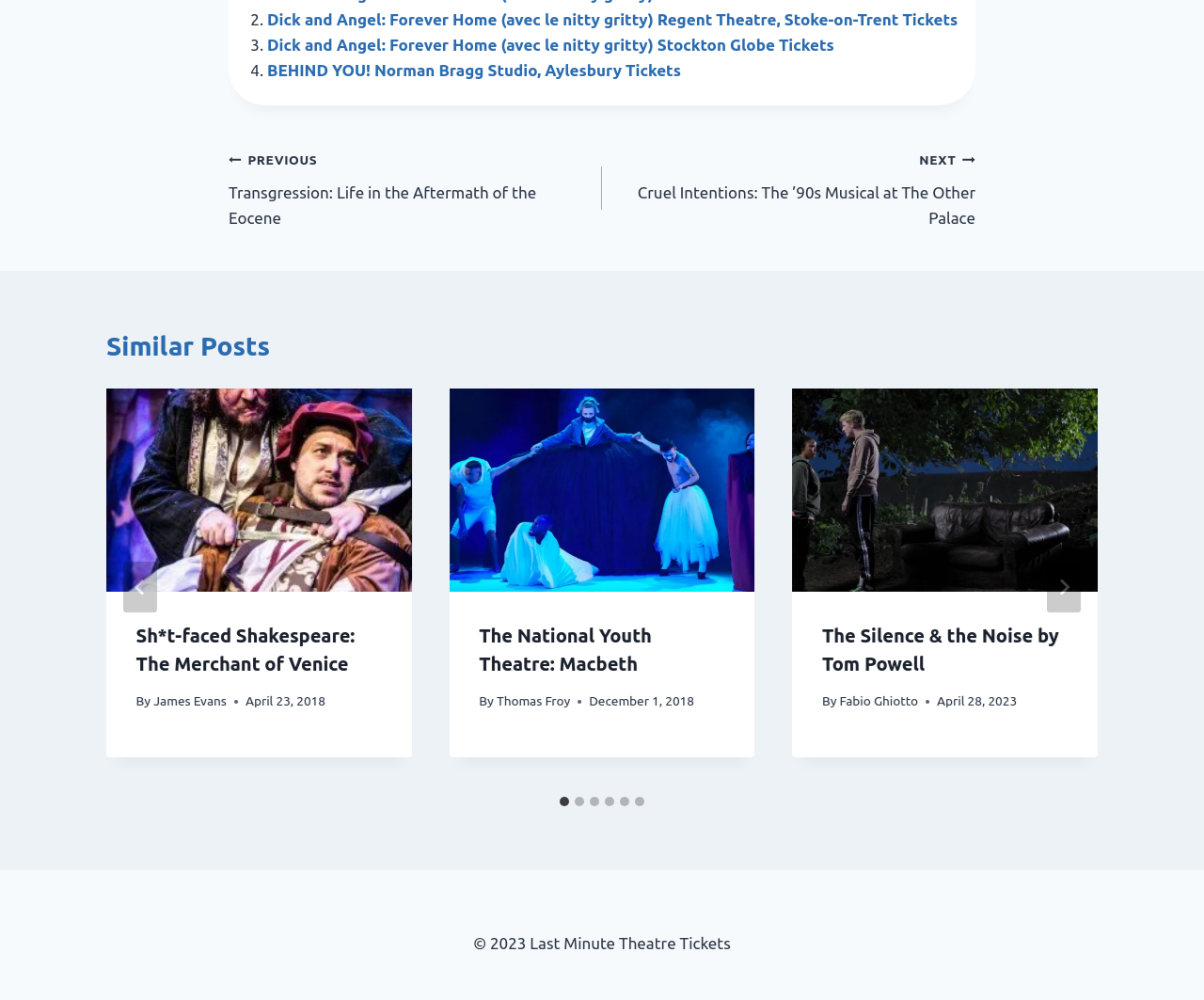Pinpoint the bounding box coordinates of the clickable element to carry out the following instruction: "Click on the 'Sh*t-faced Shakespeare: The Merchant of Venice' link."

[0.088, 0.389, 0.342, 0.592]